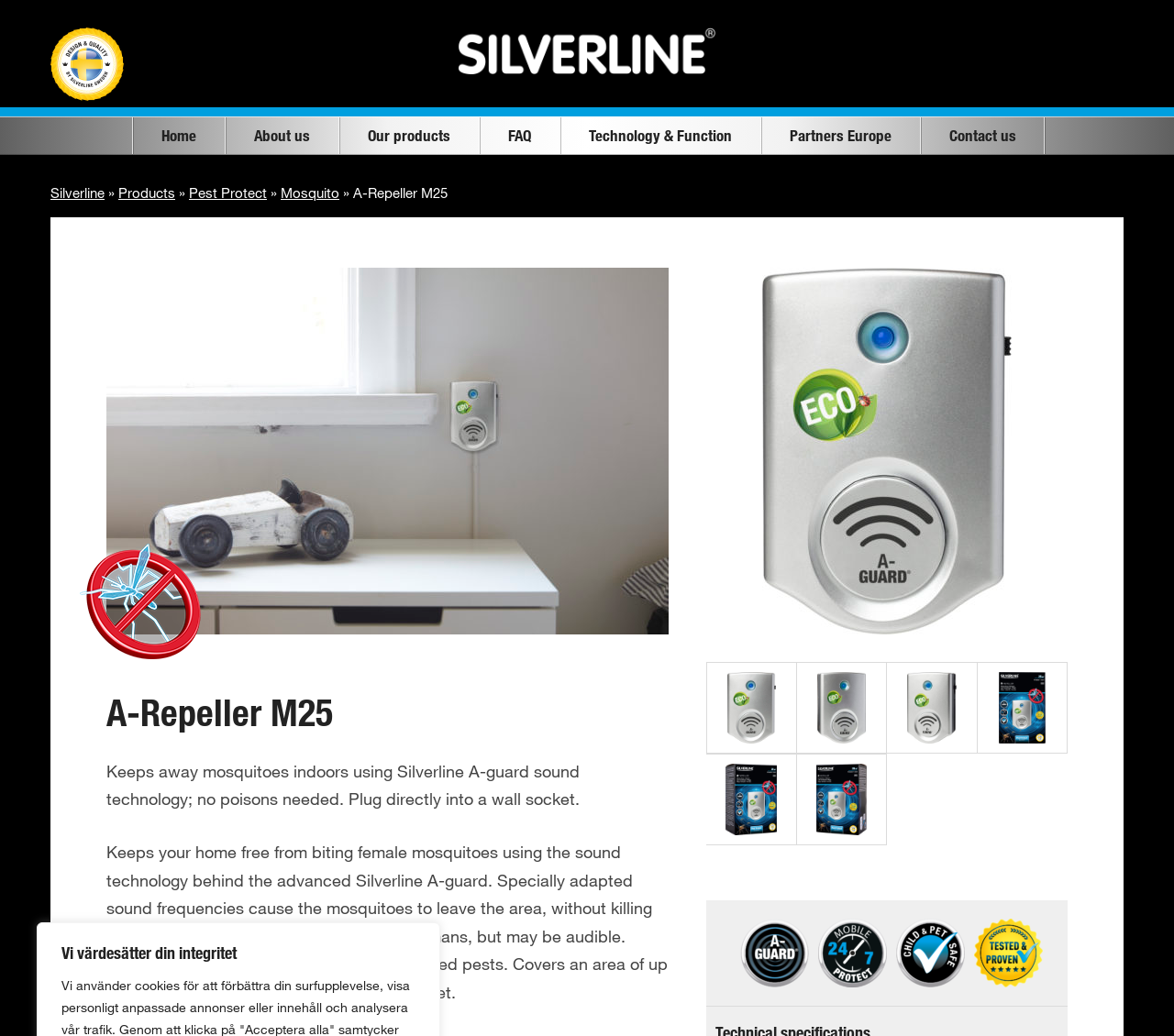Offer an extensive depiction of the webpage and its key elements.

The webpage is about the A-Repeller M25 product from Silverline. At the top, there is a heading that reads "Vi värdesätter din integritet" (We value your integrity). Below this, there is an image with the text "Design and Quality by Silverline Sweden". 

On the top-left side, there are several links, including "Home", "About us", "Our products", "FAQ", "Technology & Function", "Partners Europe", and "Contact us". These links are arranged horizontally and are positioned near the top of the page.

On the top-right side, there is a link to "Silverline" with an accompanying image. Below this, there is a navigation menu with links to "Products", "Pest Protect", "Mosquito", and "A-Repeller M25". 

The main content of the page is about the A-Repeller M25 product. There is a heading that reads "A-Repeller M25" and two paragraphs of text that describe the product's features and functionality. The text explains that the product uses Silverline A-guard sound technology to keep mosquitoes away indoors without using poisons. It also mentions that the product covers an area of up to 25m² and can be plugged directly into a wall socket.

Below the product description, there are several links with accompanying images. These links are arranged in a grid-like pattern and appear to be related to the product or its features.

At the bottom of the page, there are four images arranged horizontally. These images appear to be decorative or related to the product's design.

Overall, the webpage is focused on providing information about the A-Repeller M25 product from Silverline, with a clear and organized layout that makes it easy to navigate and find relevant information.